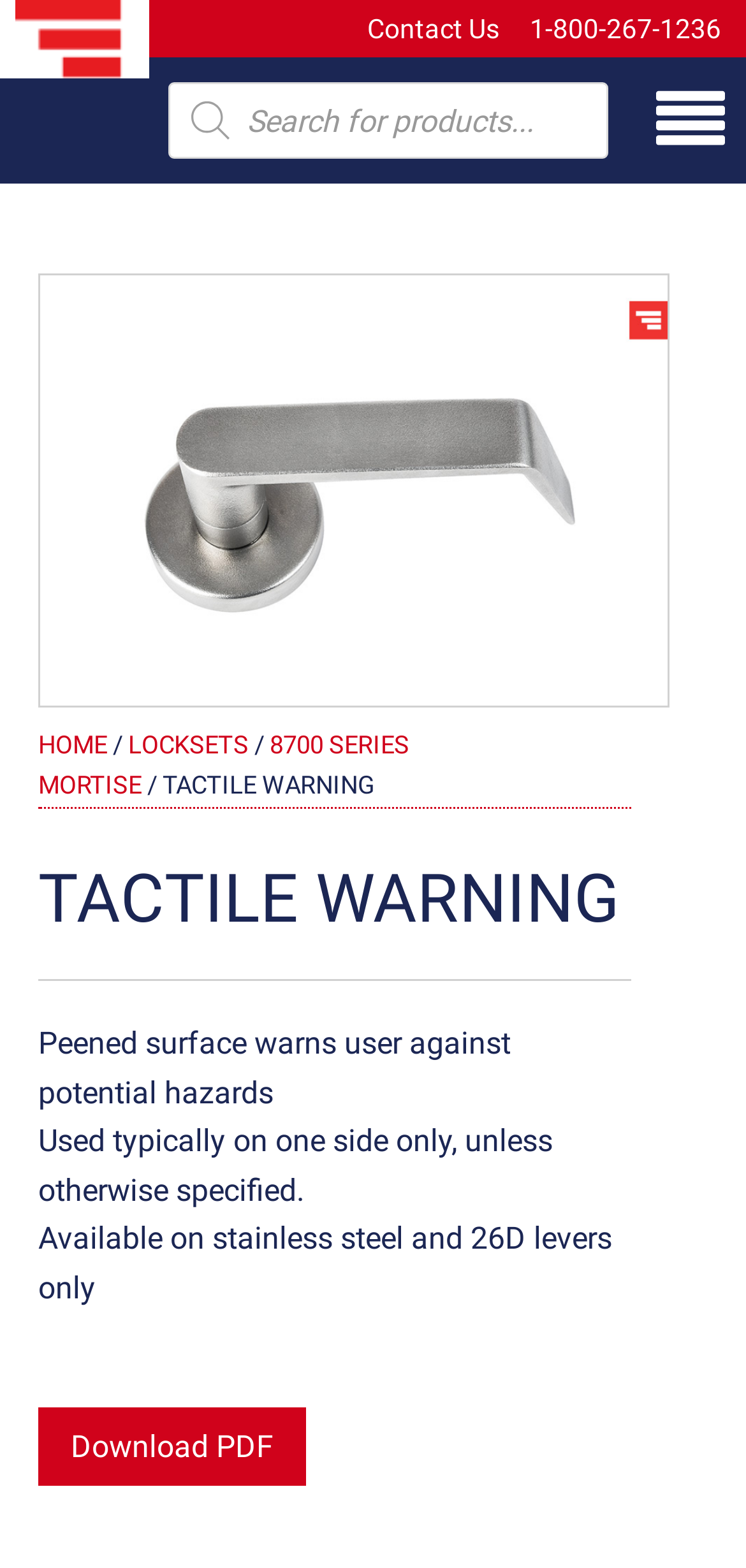Determine the bounding box coordinates of the clickable region to carry out the instruction: "Download PDF".

[0.051, 0.898, 0.41, 0.948]